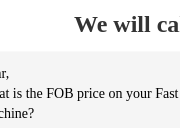What type of machine is being inquired about?
Please respond to the question with a detailed and thorough explanation.

The message prompt displays a polite inquiry regarding the FOB price of a specific type of machine, which is a Fast Water Cooling Conveyor Belt Vulcanizing Machine, indicating that the customer is interested in learning more about this particular product.